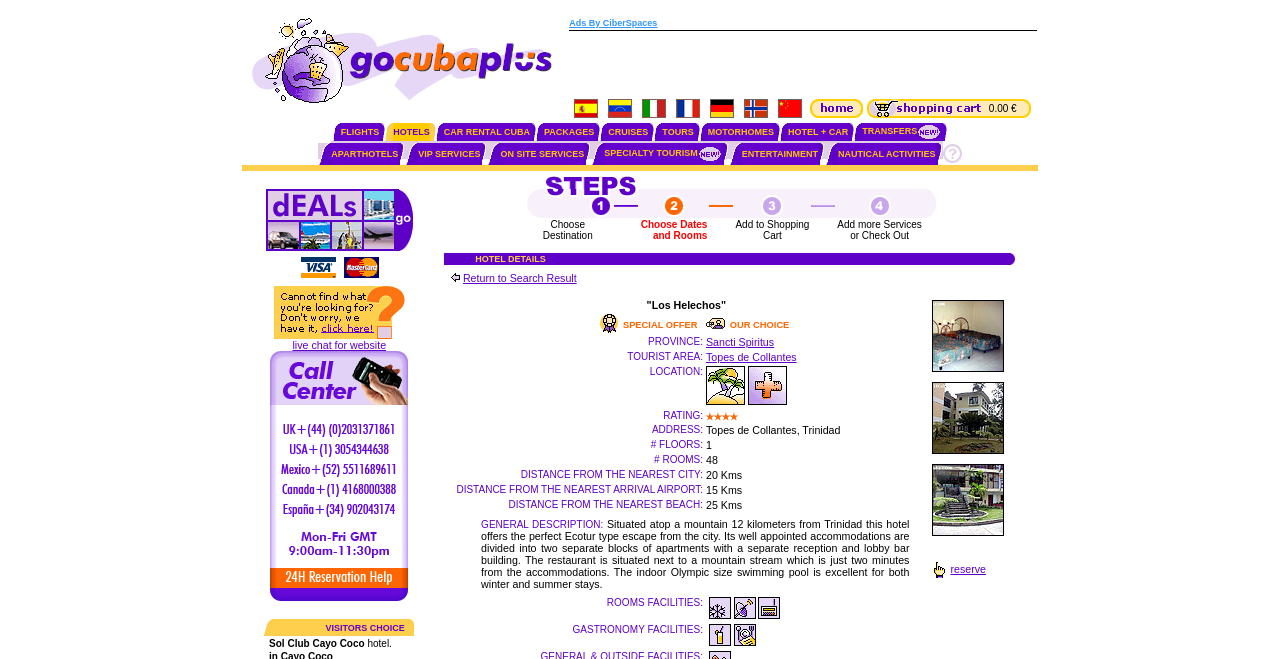Identify the bounding box for the UI element that is described as follows: "parent_node: live chat for website".

[0.211, 0.897, 0.319, 0.915]